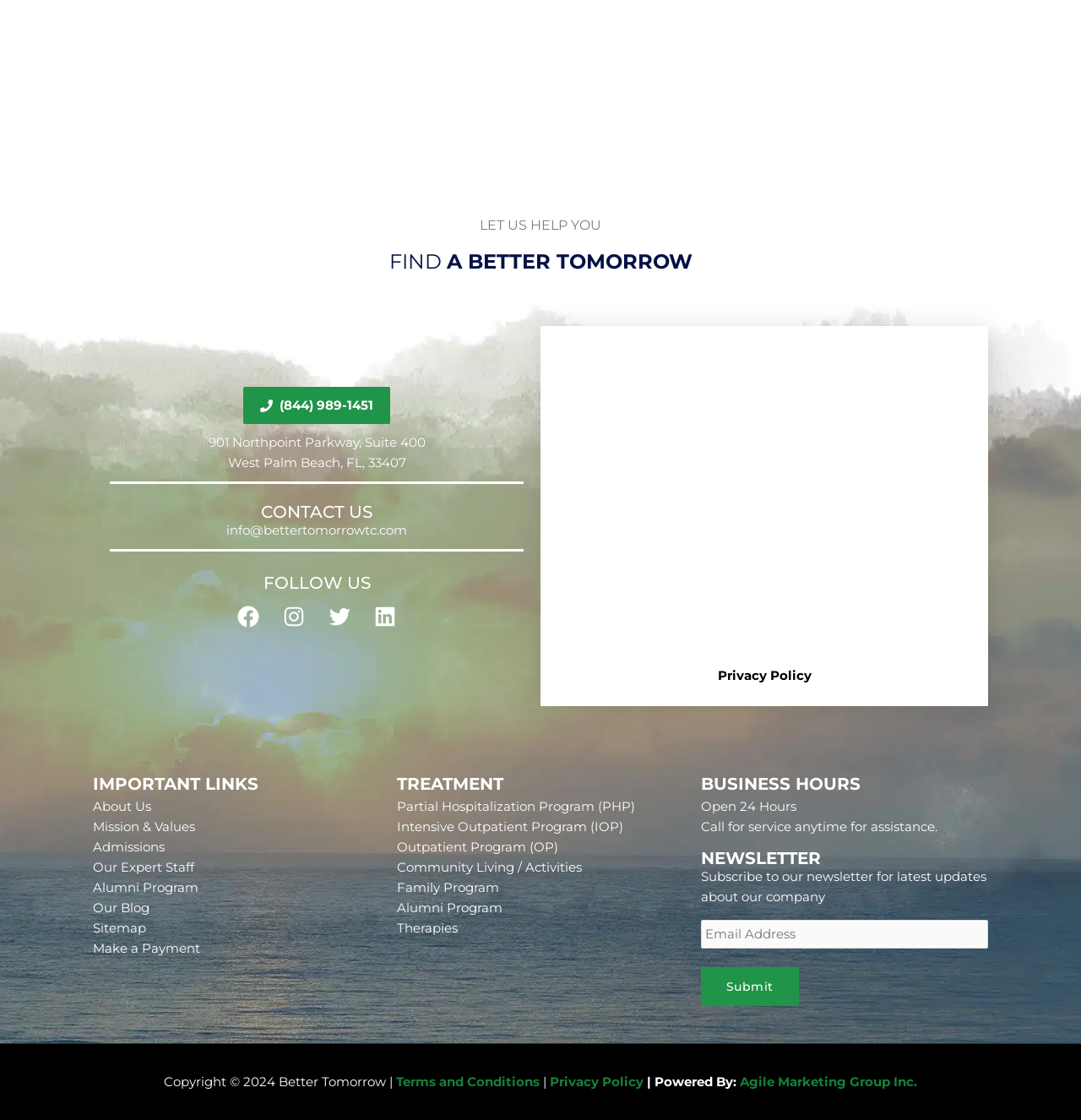Analyze the image and answer the question with as much detail as possible: 
What is the purpose of the 'CONTACT US' section?

The 'CONTACT US' section is located in the footer of the webpage and provides contact information, including a phone number, email address, and physical address, allowing users to get in touch with Better Tomorrow.